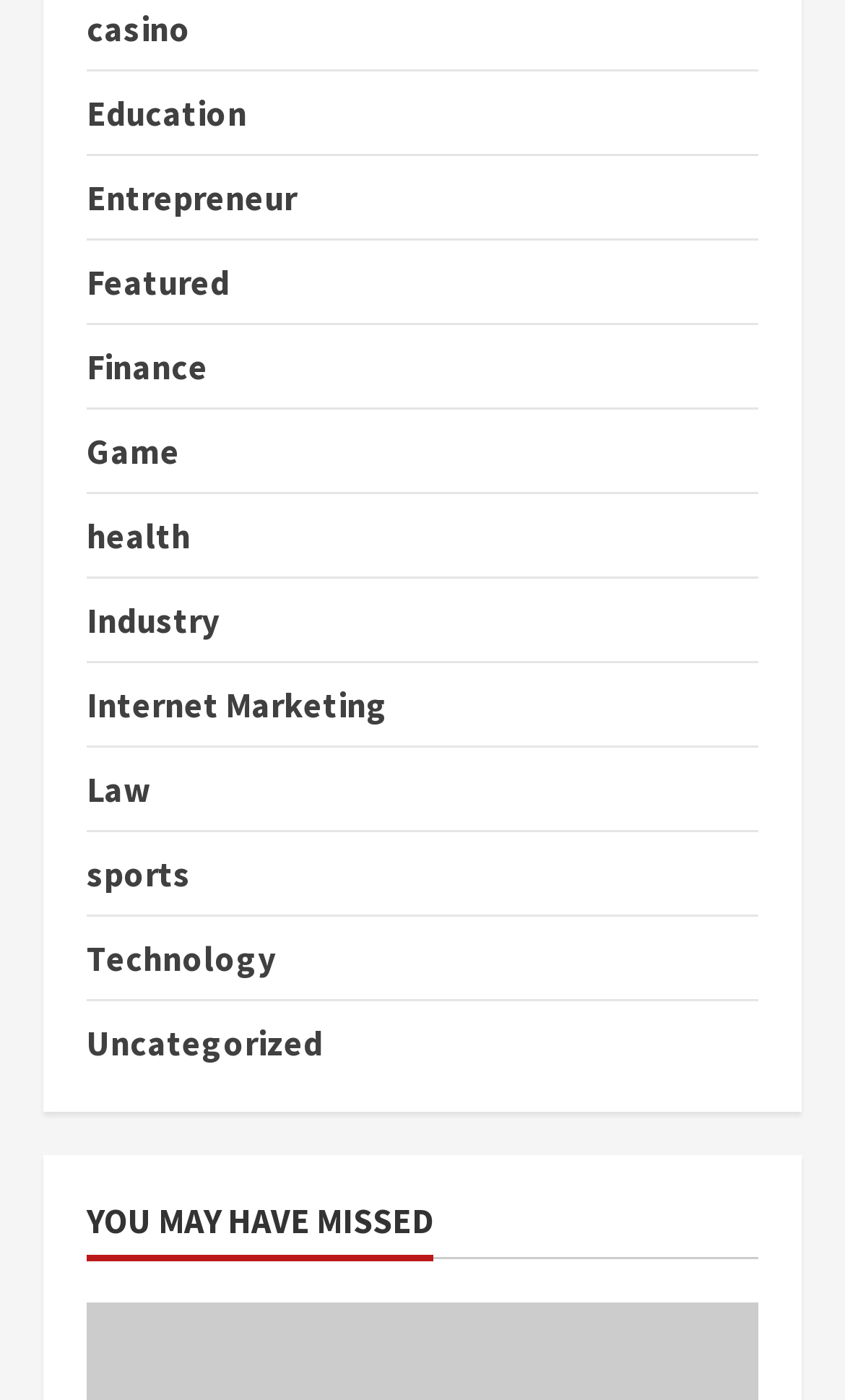Please locate the bounding box coordinates of the element that needs to be clicked to achieve the following instruction: "read 8 min article". The coordinates should be four float numbers between 0 and 1, i.e., [left, top, right, bottom].

[0.172, 0.959, 0.328, 0.983]